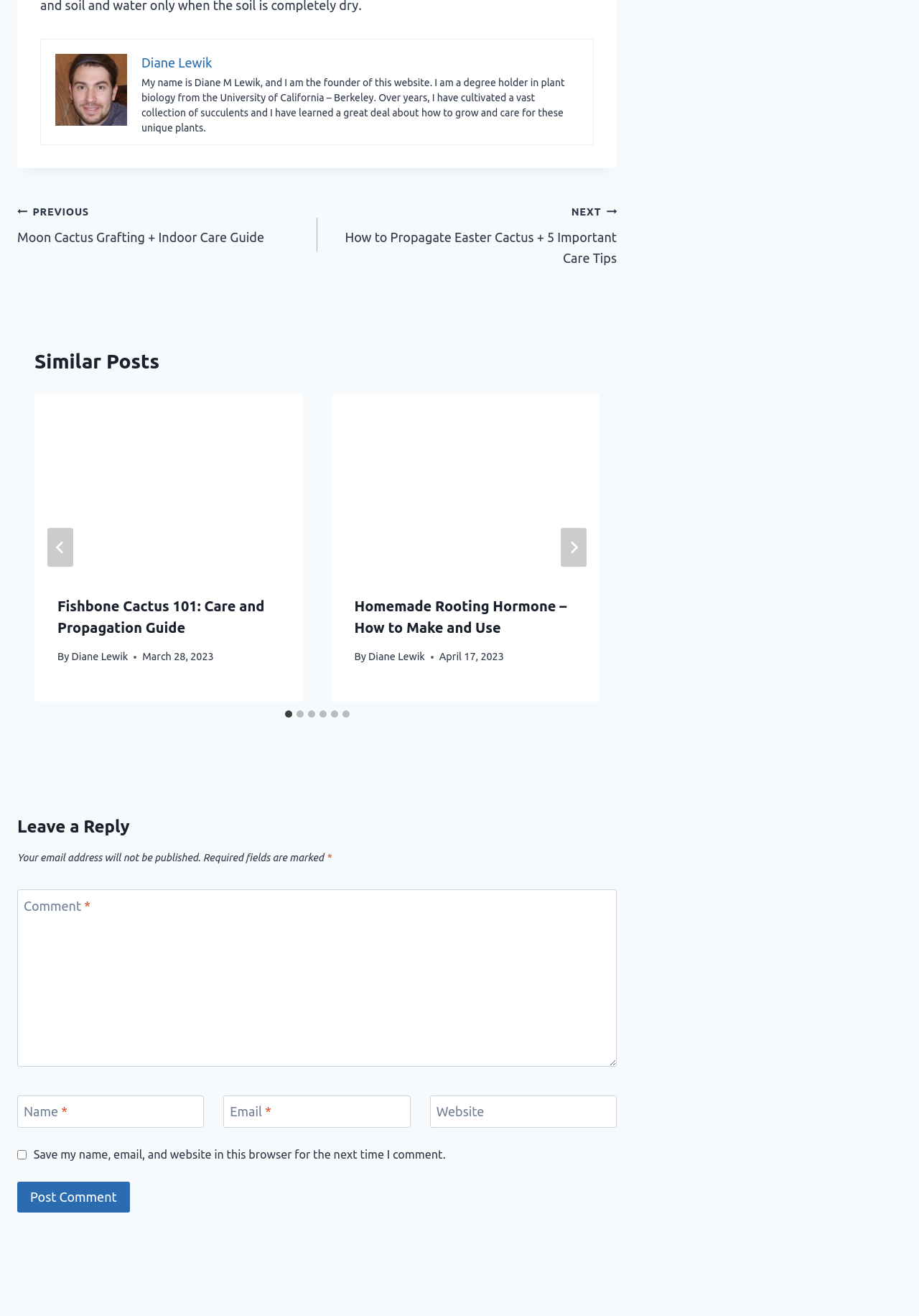What is the title of the first similar post?
Examine the webpage screenshot and provide an in-depth answer to the question.

The first similar post is titled 'Fishbone Cactus 101: Care and Propagation Guide', which is linked to a separate article page and includes an image and a brief summary.